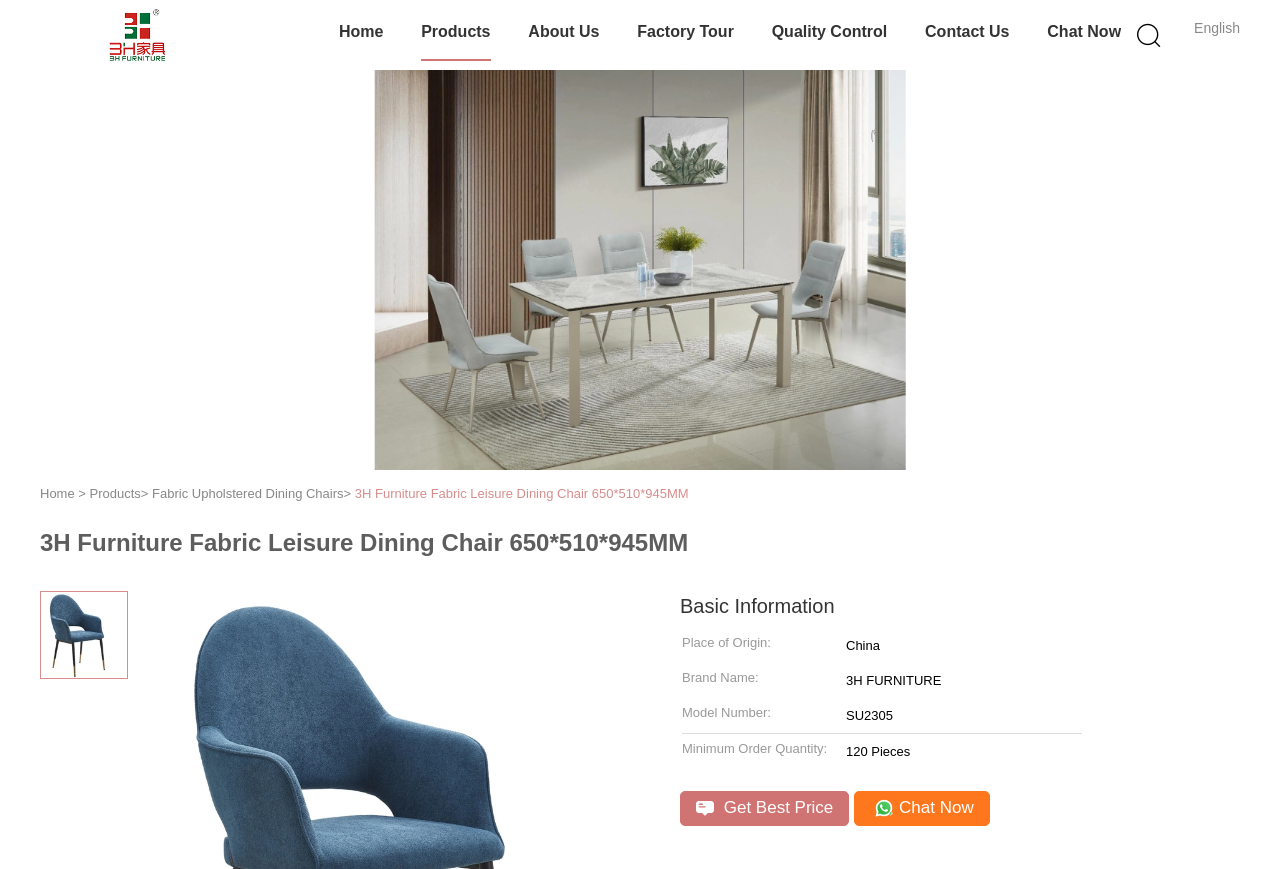What is the brand name of the product?
Use the information from the image to give a detailed answer to the question.

I found the answer by looking at the table under 'Basic Information' section, where it lists the brand name as '3H FURNITURE'.